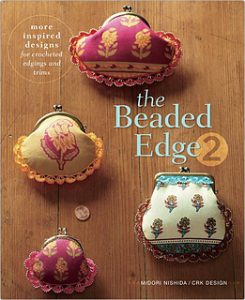Analyze the image and provide a detailed answer to the question: What is the material of the background?

The material of the background is determined by reading the caption, which mentions 'a small coin rests on the wooden background.' This implies that the background is made of wood.